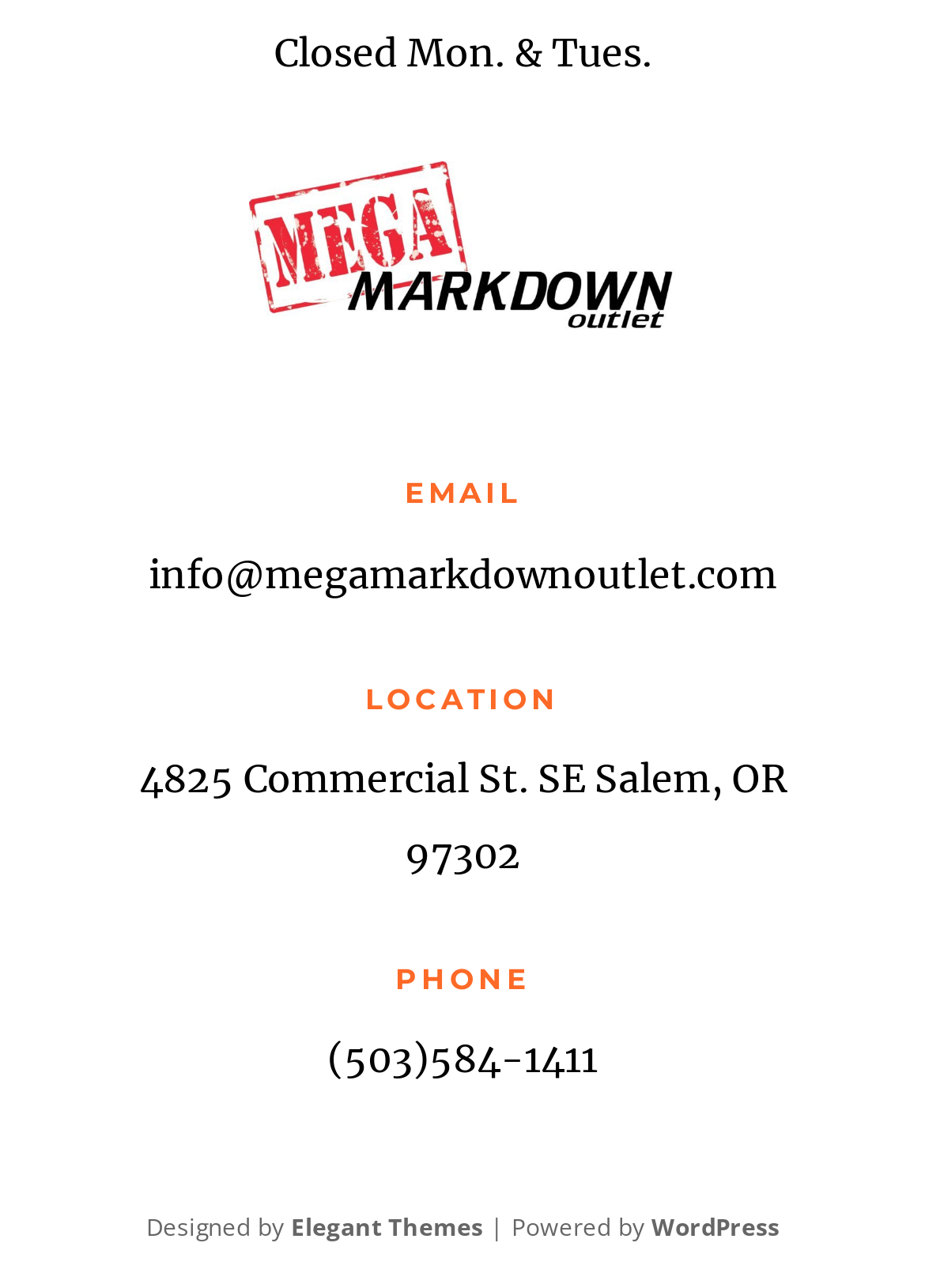Please provide a comprehensive answer to the question based on the screenshot: What is the address of the outlet?

The answer can be found in the StaticText element with the text '4825 Commercial St. SE Salem, OR 97302' which is located under the 'LOCATION' heading, indicating the address of the outlet.